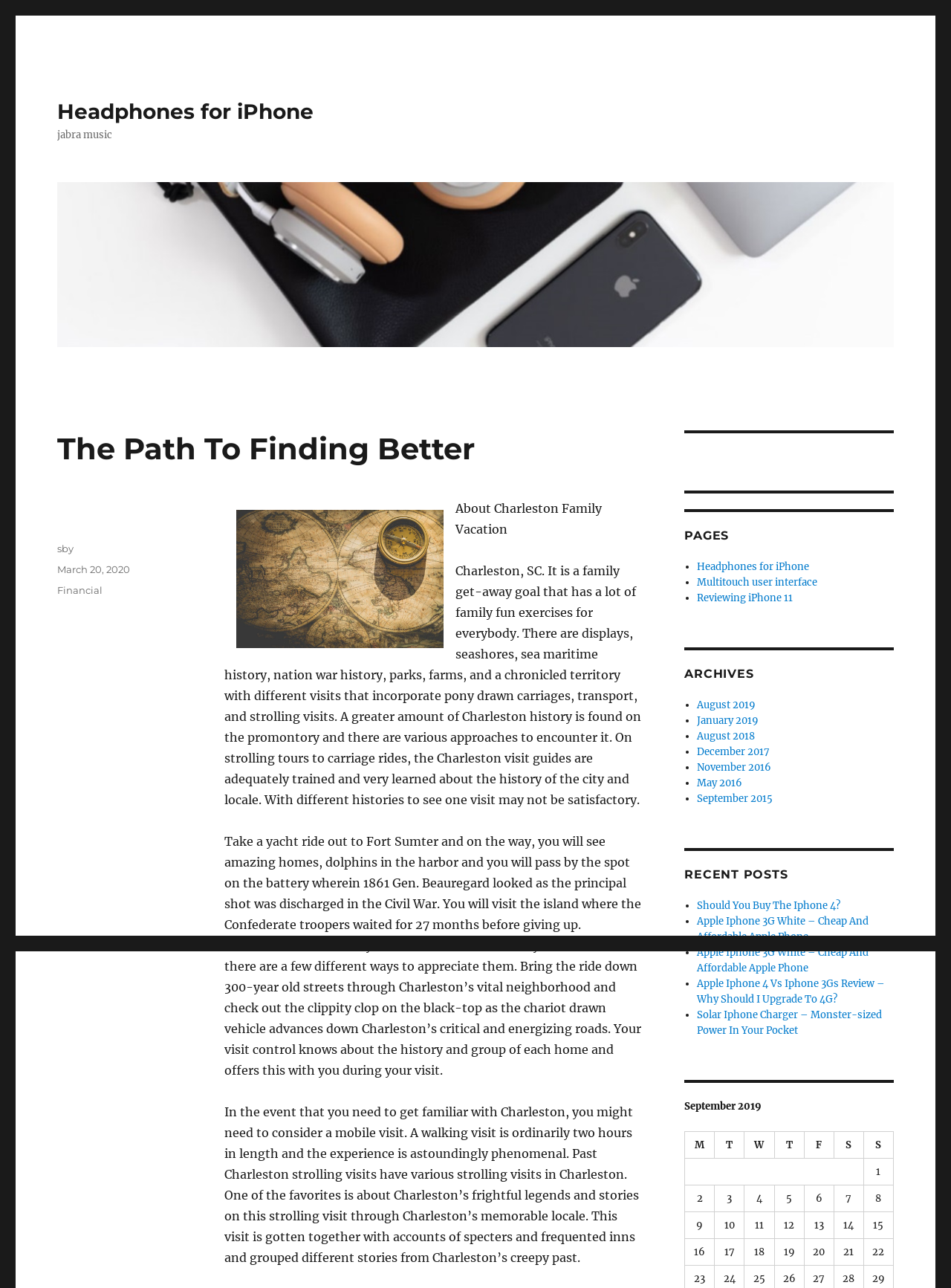What is the purpose of the walking visit in Charleston?
Please provide a single word or phrase in response based on the screenshot.

To experience Charleston's history